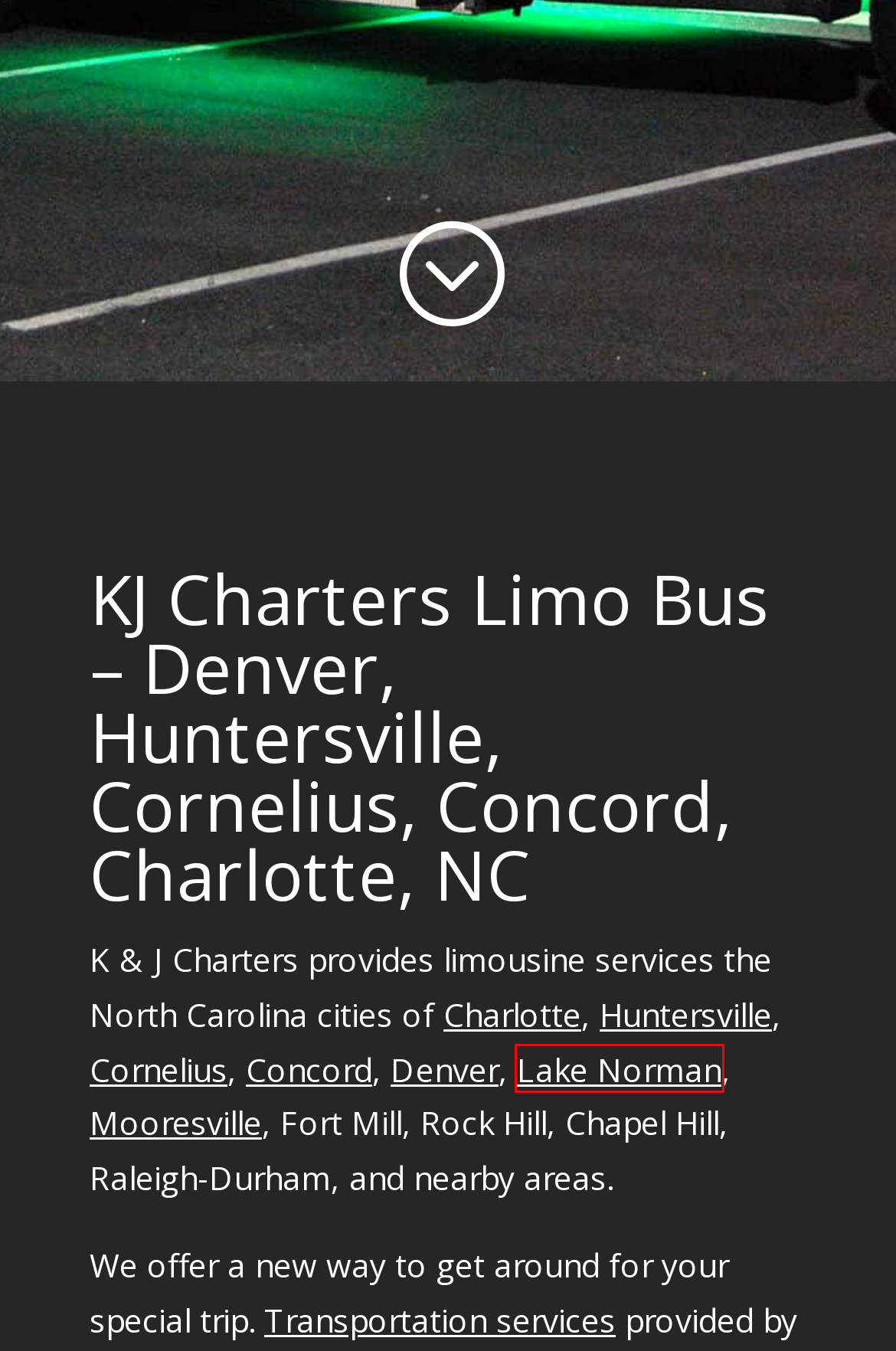Given a screenshot of a webpage with a red bounding box highlighting a UI element, determine which webpage description best matches the new webpage that appears after clicking the highlighted element. Here are the candidates:
A. Concord North Carolina Limo Service | KJ Charters
B. Services | KJ Charters
C. Denver North Carolina Limo Service | KJ Charters
D. Cornelius North Carolina Limo Service | KJ Charters
E. Mooresville North Carolina Limo Service | KJ Charters
F. Huntersville North Carolina Limo Service | KJ Charters
G. Charlotte North Carolina Limo Service | KJ Charters
H. Lake Norman Limo Service | KJ Charters

H